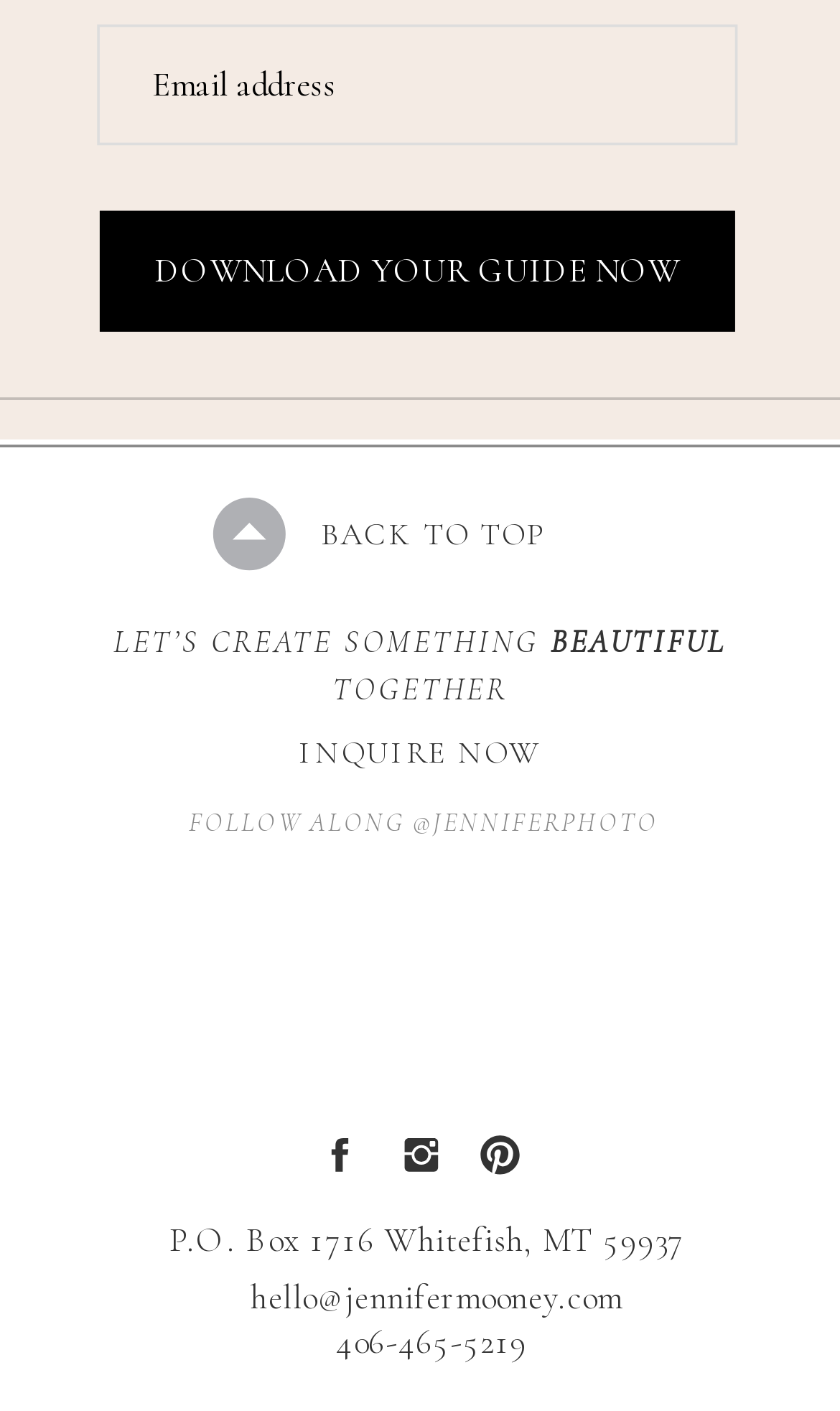What is the photographer's phone number?
Give a comprehensive and detailed explanation for the question.

The photographer's phone number is provided at the bottom of the page, and it is '406-465-5219', which can be used to contact the photographer.